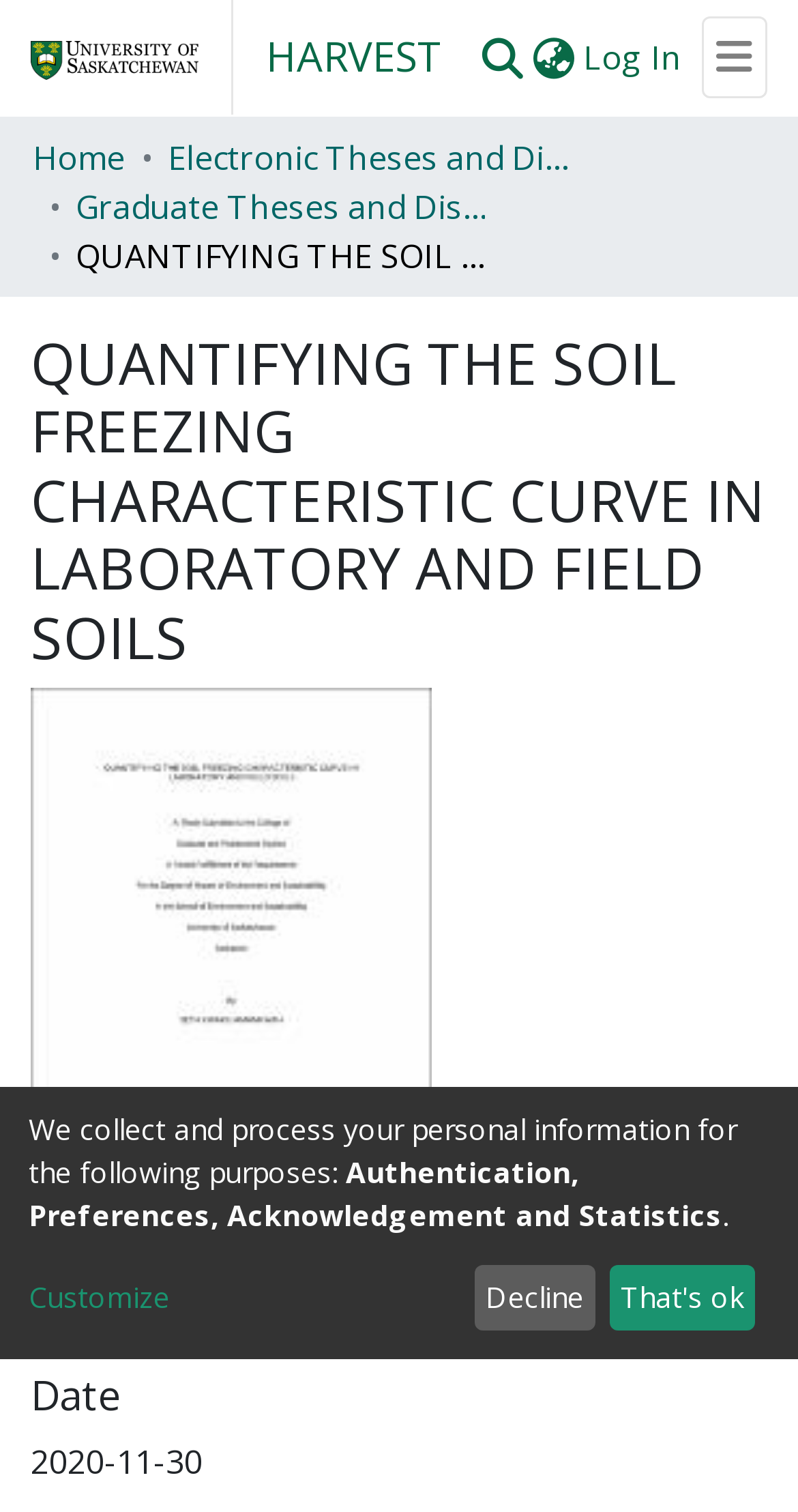Please locate the bounding box coordinates of the element that should be clicked to complete the given instruction: "Switch language".

[0.662, 0.022, 0.726, 0.054]